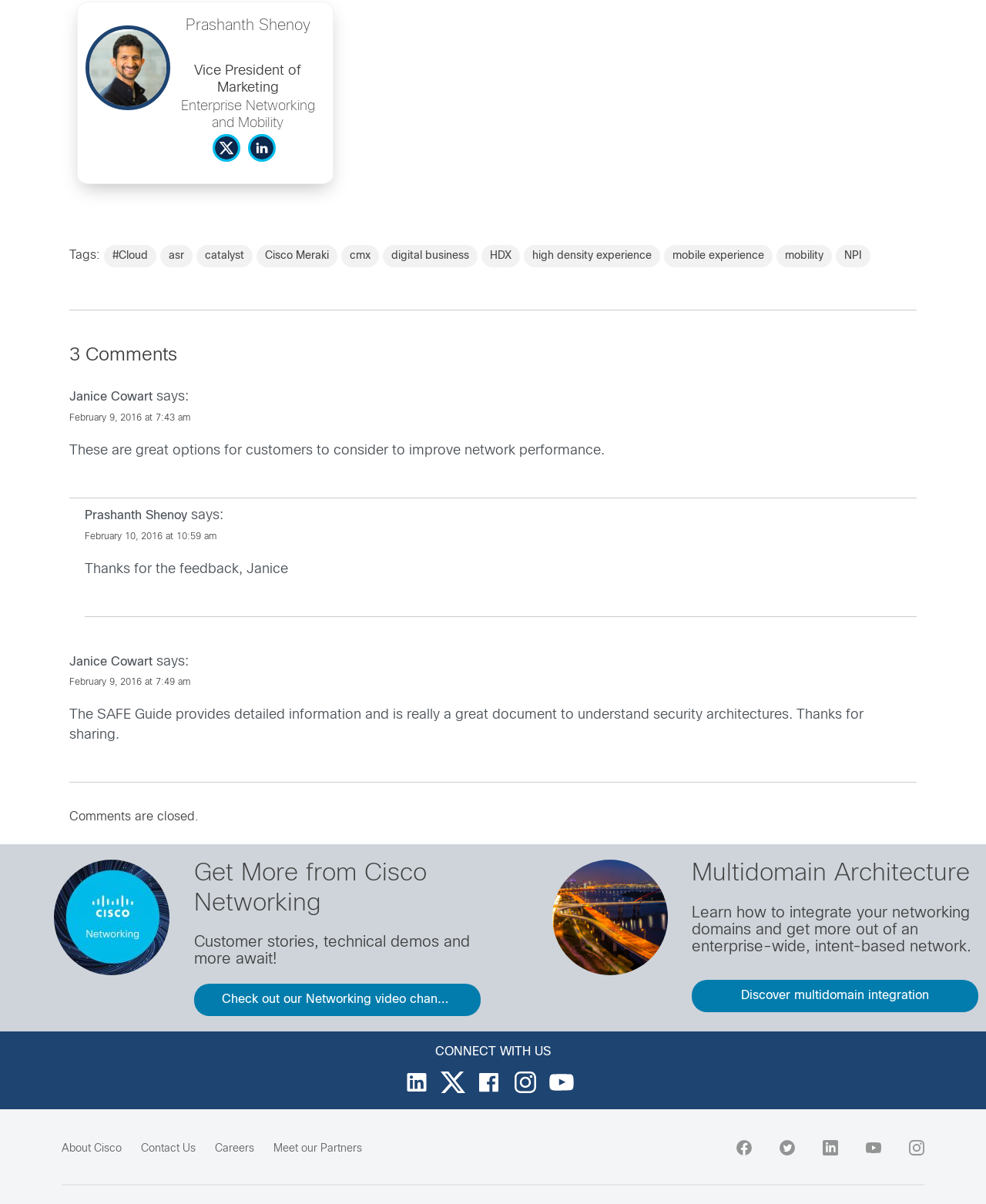Please determine the bounding box coordinates of the section I need to click to accomplish this instruction: "Check out the Networking video channel".

[0.197, 0.817, 0.488, 0.844]